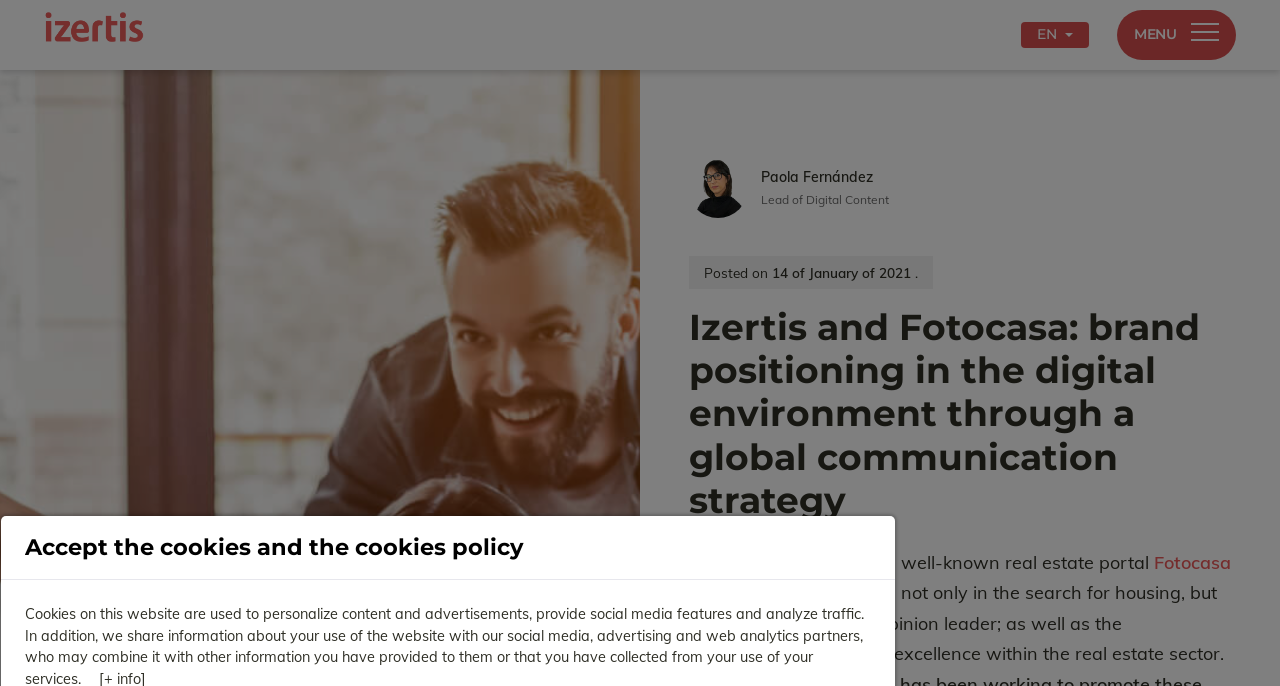What is the position of Paola Fernández?
Based on the image, answer the question with as much detail as possible.

I found the answer by looking at the text 'Paola Fernández' and the text 'Lead of Digital Content' that follows it, which suggests that Paola Fernández holds the position of Lead of Digital Content.